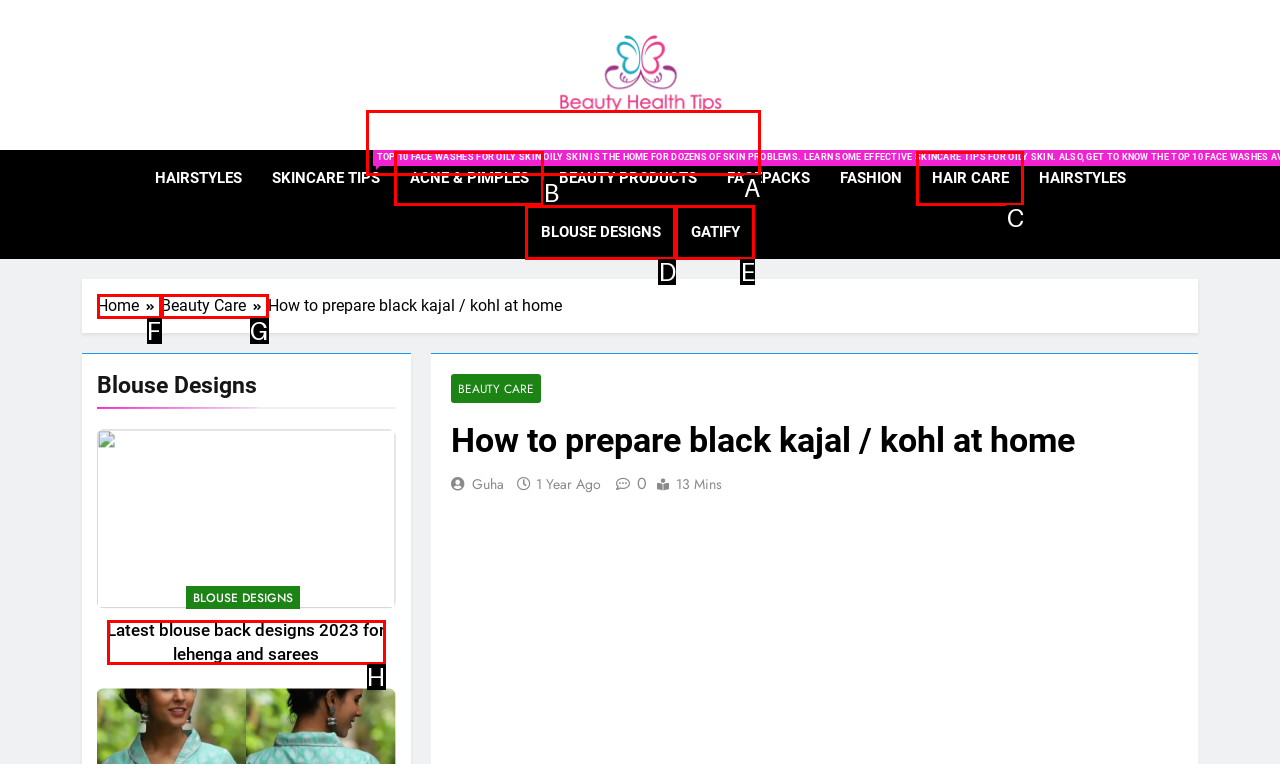Identify the letter corresponding to the UI element that matches this description: Gatify
Answer using only the letter from the provided options.

E